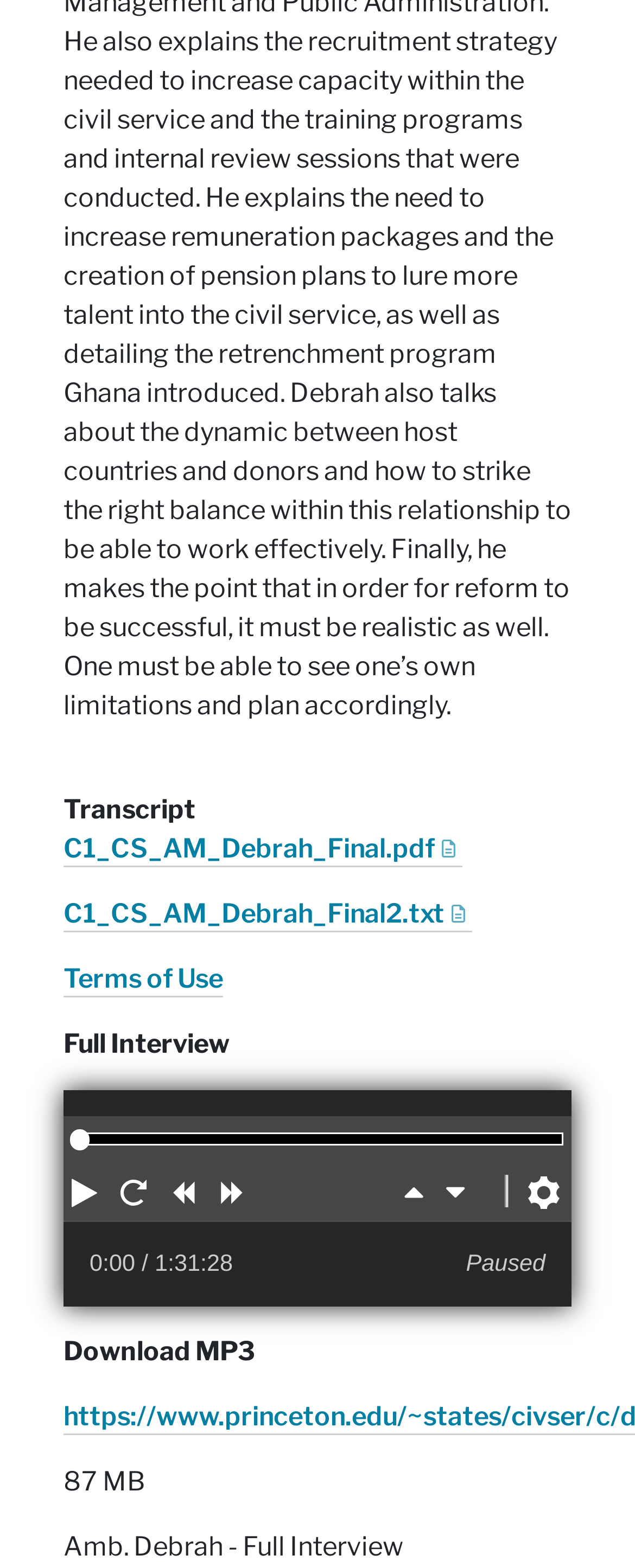Specify the bounding box coordinates of the element's region that should be clicked to achieve the following instruction: "View the terms of use". The bounding box coordinates consist of four float numbers between 0 and 1, in the format [left, top, right, bottom].

[0.1, 0.614, 0.351, 0.636]